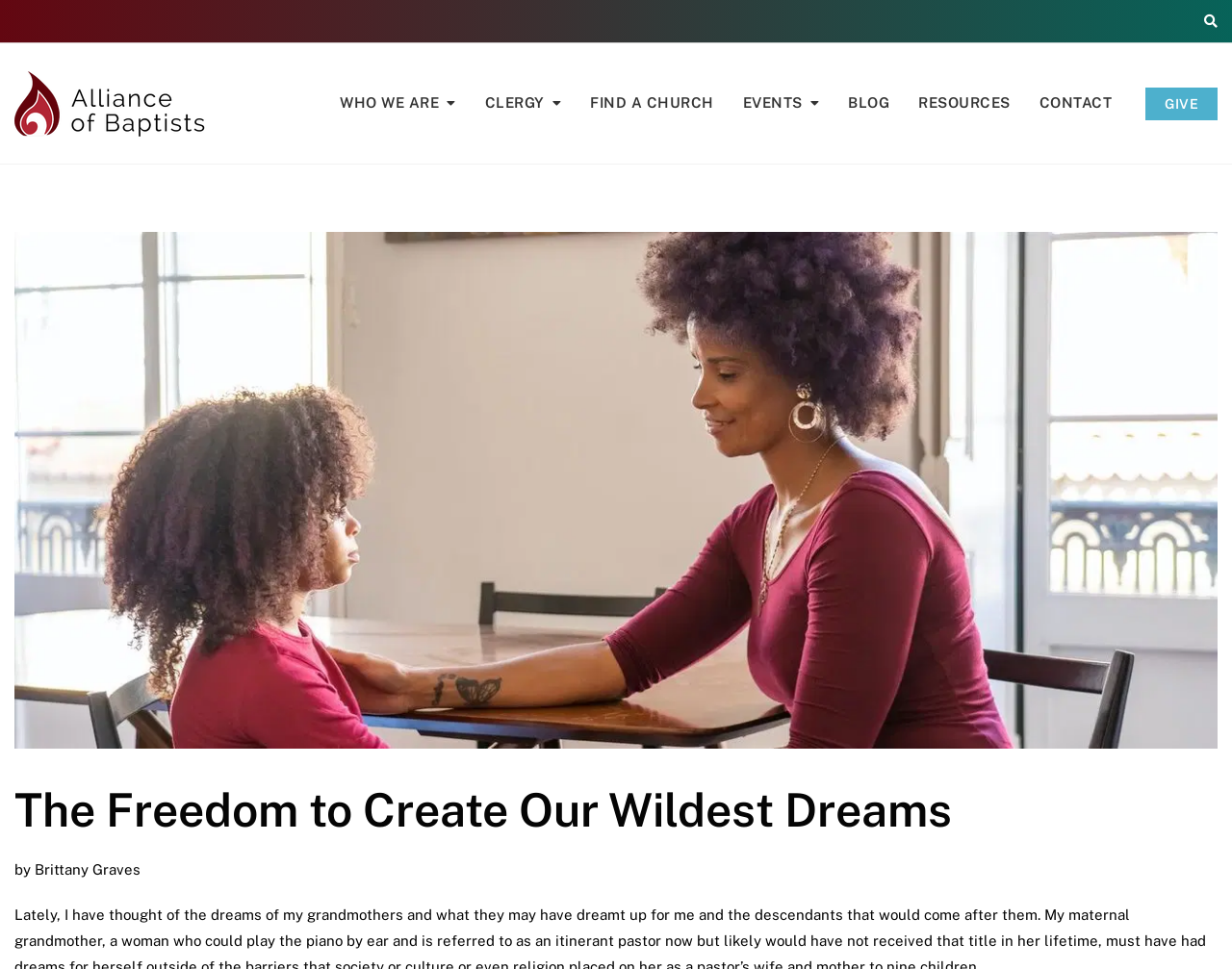What is the author of the article?
Refer to the image and offer an in-depth and detailed answer to the question.

I found the author's name 'by Brittany Graves' below the main heading 'The Freedom to Create Our Wildest Dreams'.